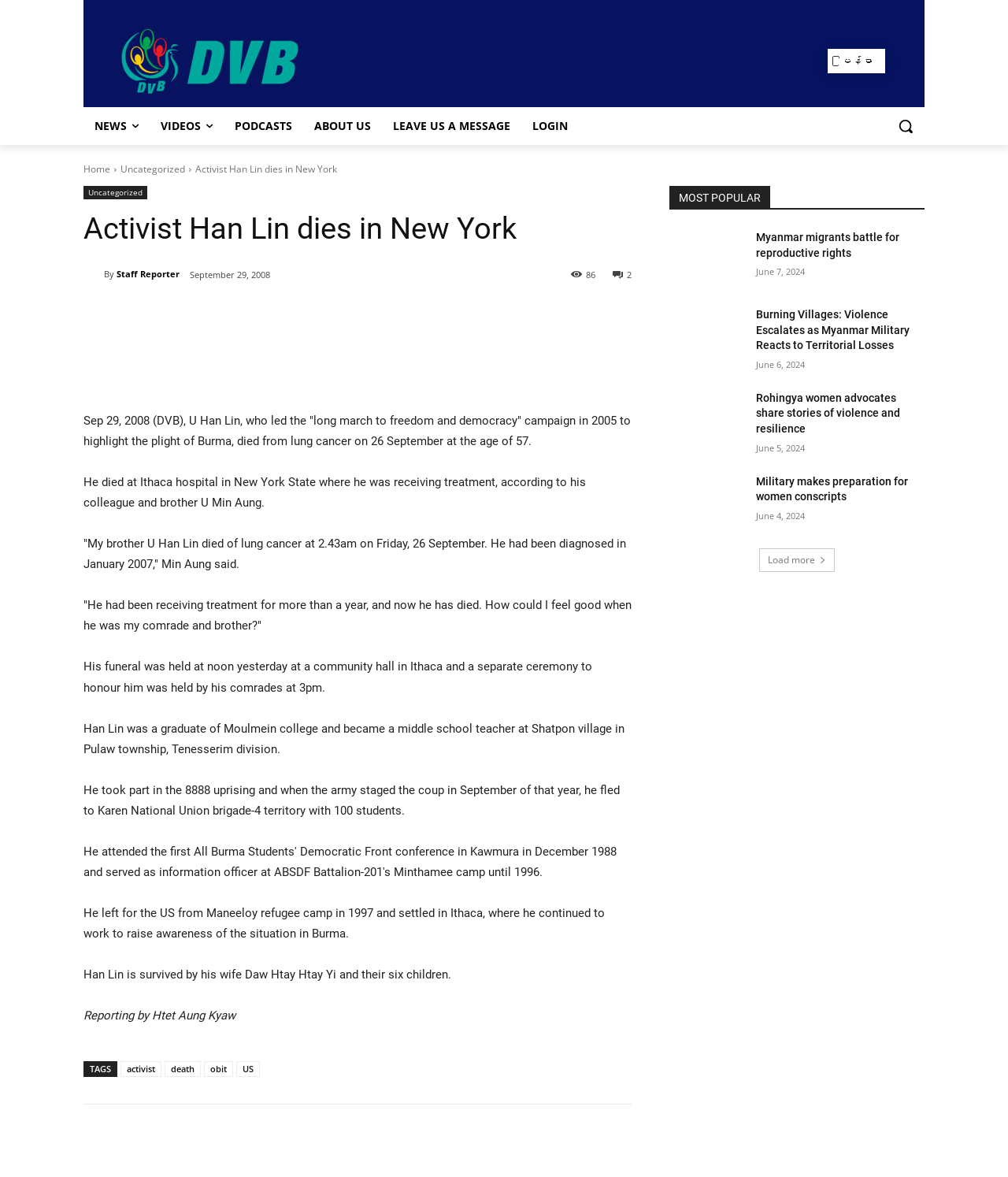What was U Han Lin's occupation before becoming an activist? Based on the image, give a response in one word or a short phrase.

Middle school teacher